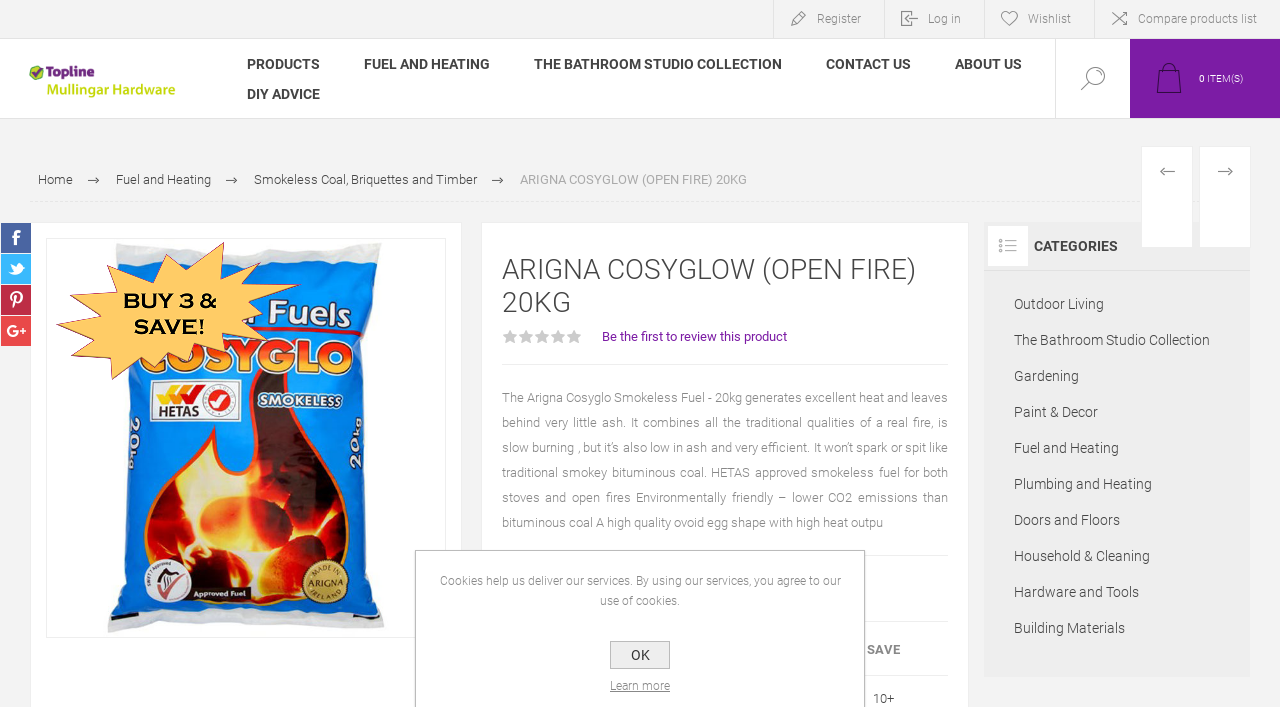Based on the image, provide a detailed and complete answer to the question: 
What is the benefit of using this product?

I found the answer by reading the product description, which mentions that the product is 'Environmentally friendly – lower CO2 emissions than bituminous coal'.